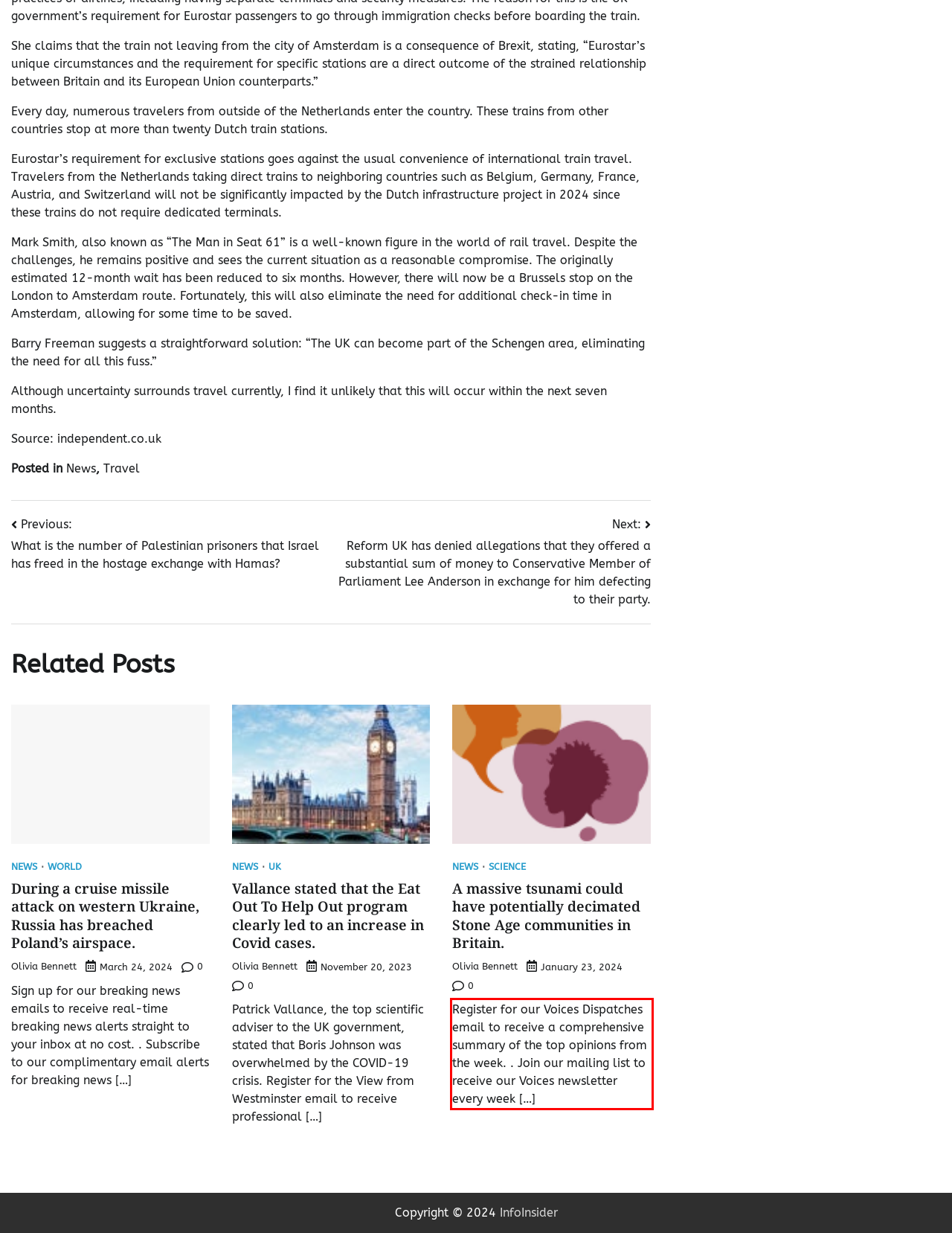Please perform OCR on the UI element surrounded by the red bounding box in the given webpage screenshot and extract its text content.

Register for our Voices Dispatches email to receive a comprehensive summary of the top opinions from the week. . Join our mailing list to receive our Voices newsletter every week […]